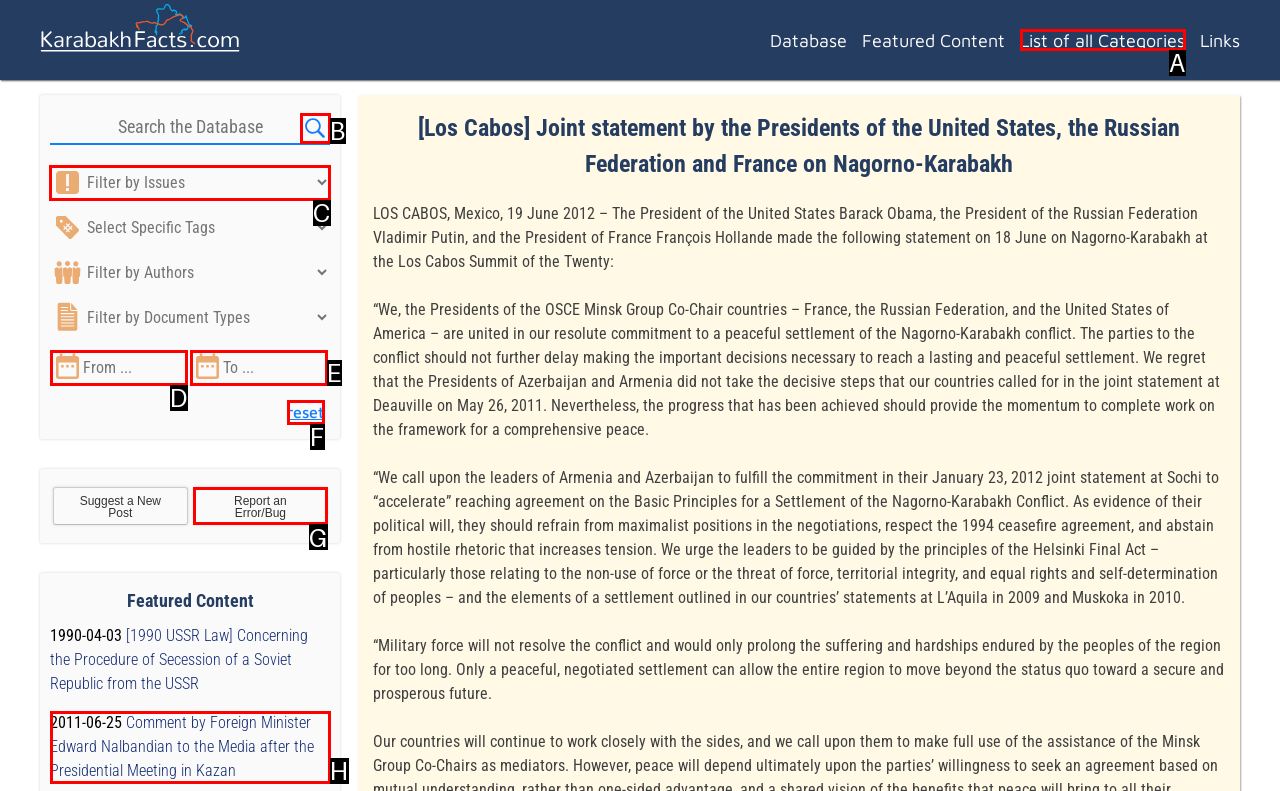Tell me which UI element to click to fulfill the given task: Filter by Issues. Respond with the letter of the correct option directly.

C